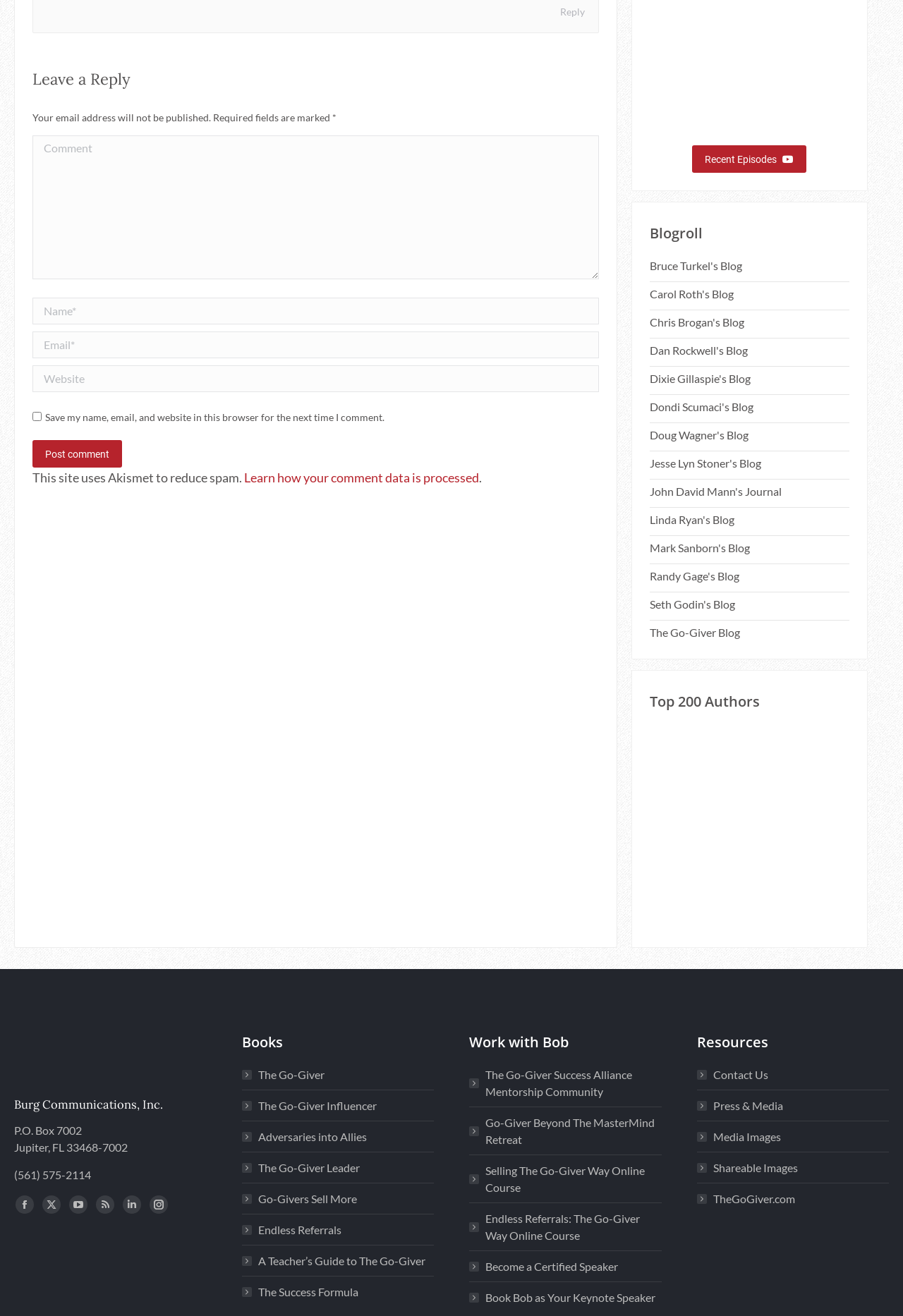Examine the image and give a thorough answer to the following question:
How many links are there in the 'Blogroll' section?

I counted the number of links in the 'Blogroll' section, which are links to various blogs such as 'Bruce Turkel's Blog', 'Carol Roth's Blog', and so on. Therefore, there are 12 links.